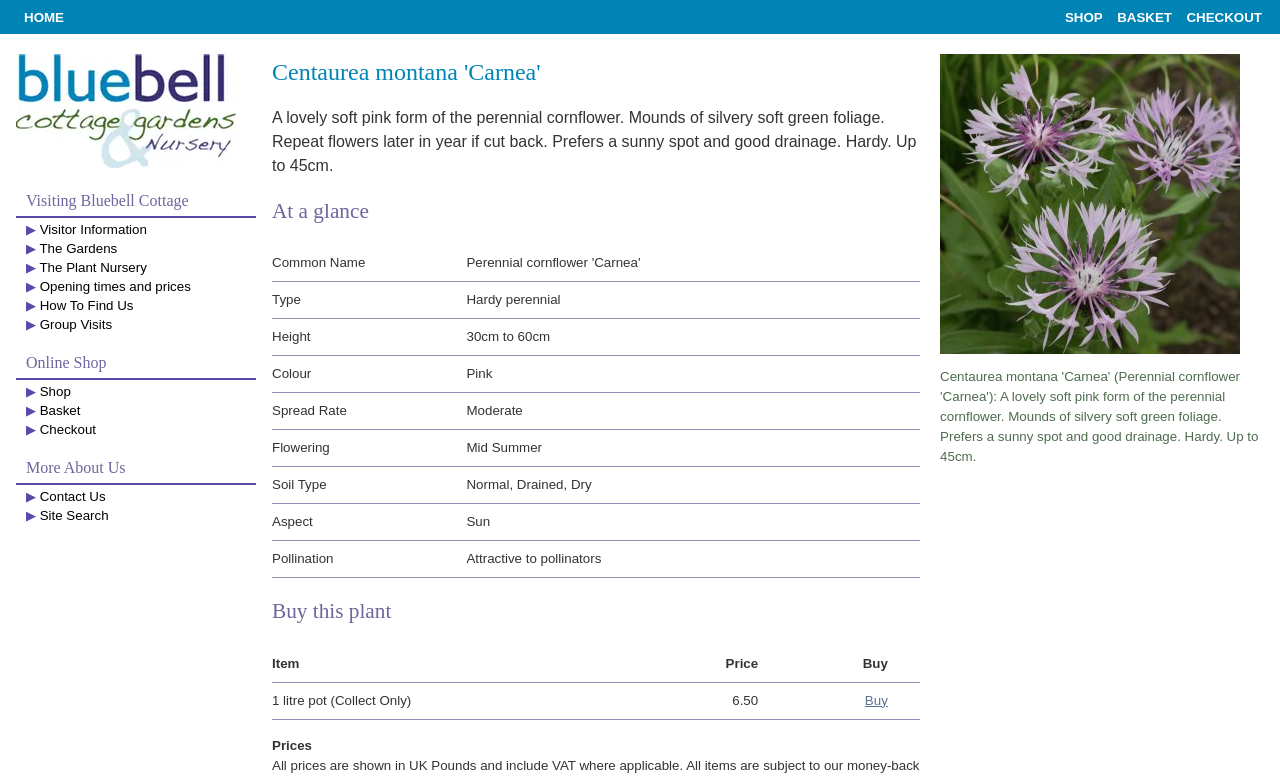Specify the bounding box coordinates of the element's area that should be clicked to execute the given instruction: "Click 'Buy'". The coordinates should be four float numbers between 0 and 1, i.e., [left, top, right, bottom].

[0.676, 0.889, 0.694, 0.908]